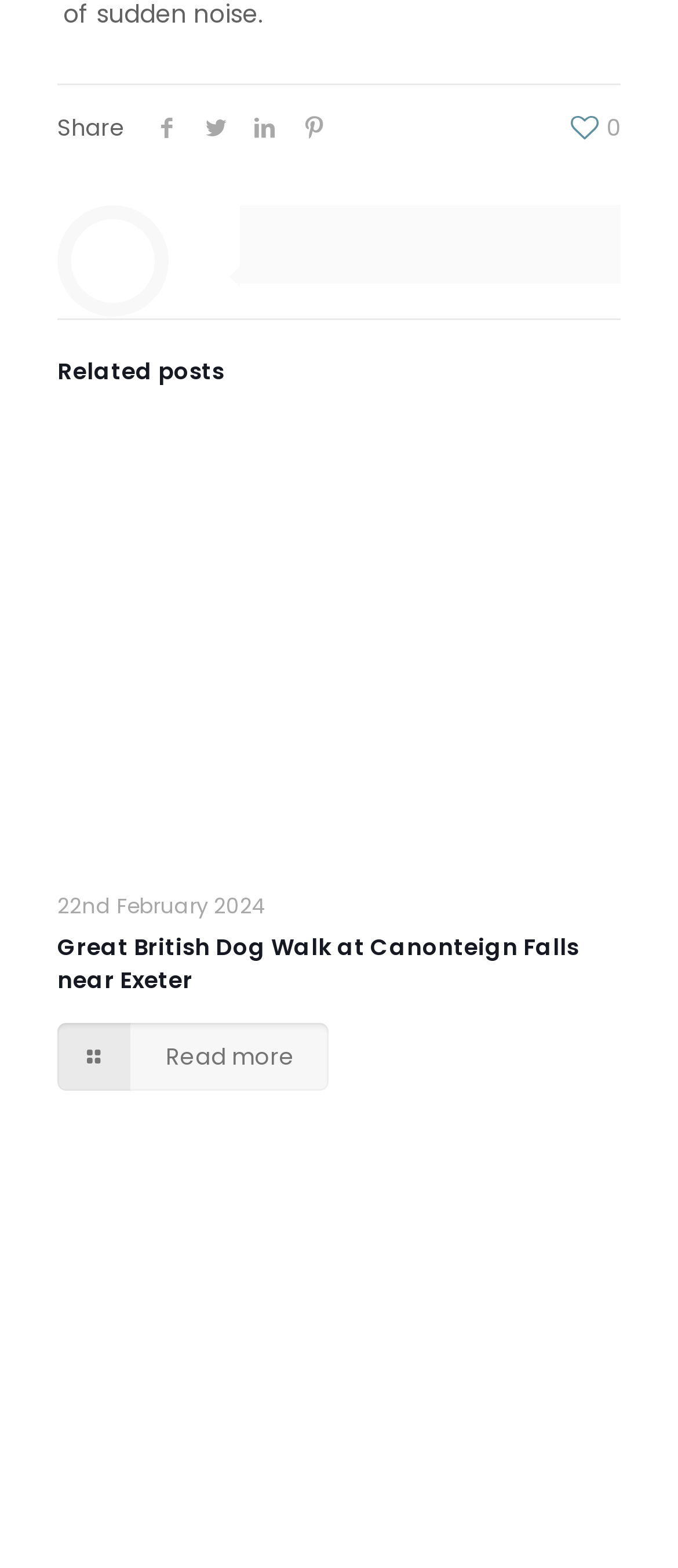Could you determine the bounding box coordinates of the clickable element to complete the instruction: "Share on Facebook"? Provide the coordinates as four float numbers between 0 and 1, i.e., [left, top, right, bottom].

[0.21, 0.071, 0.283, 0.092]